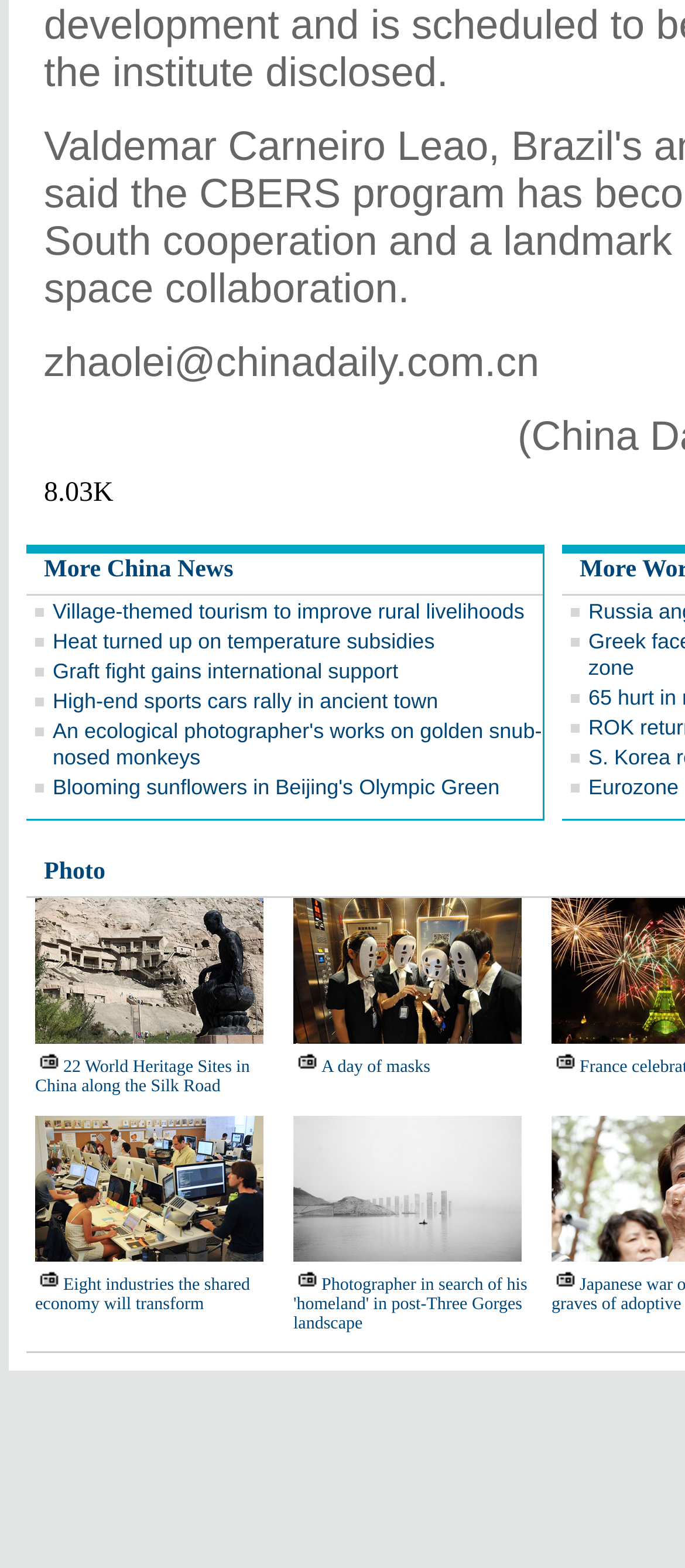Locate the bounding box coordinates of the clickable part needed for the task: "Click on 'More China News'".

[0.064, 0.355, 0.341, 0.372]